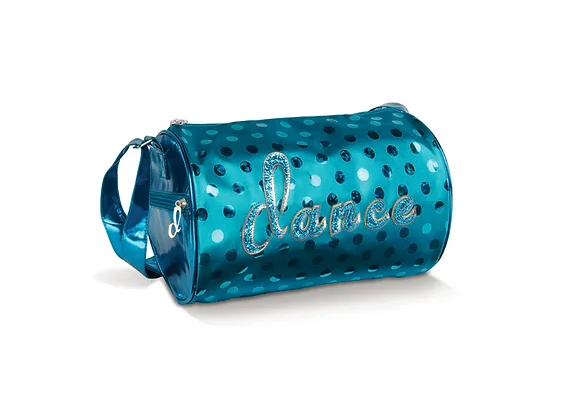What is the measurement of the duffel bag?
Using the image, give a concise answer in the form of a single word or short phrase.

11 inches by 7 inches